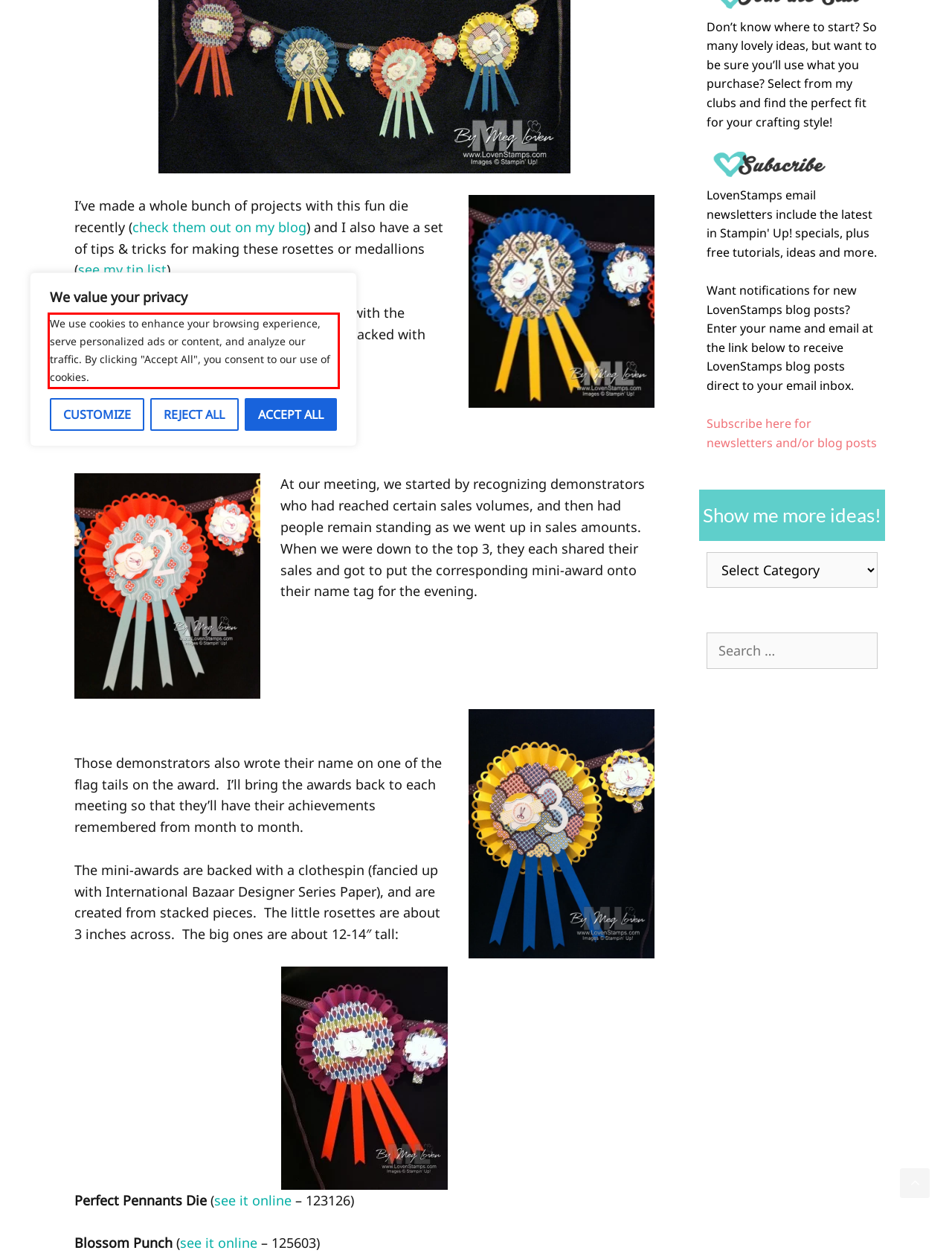Given a screenshot of a webpage containing a red bounding box, perform OCR on the text within this red bounding box and provide the text content.

We use cookies to enhance your browsing experience, serve personalized ads or content, and analyze our traffic. By clicking "Accept All", you consent to our use of cookies.